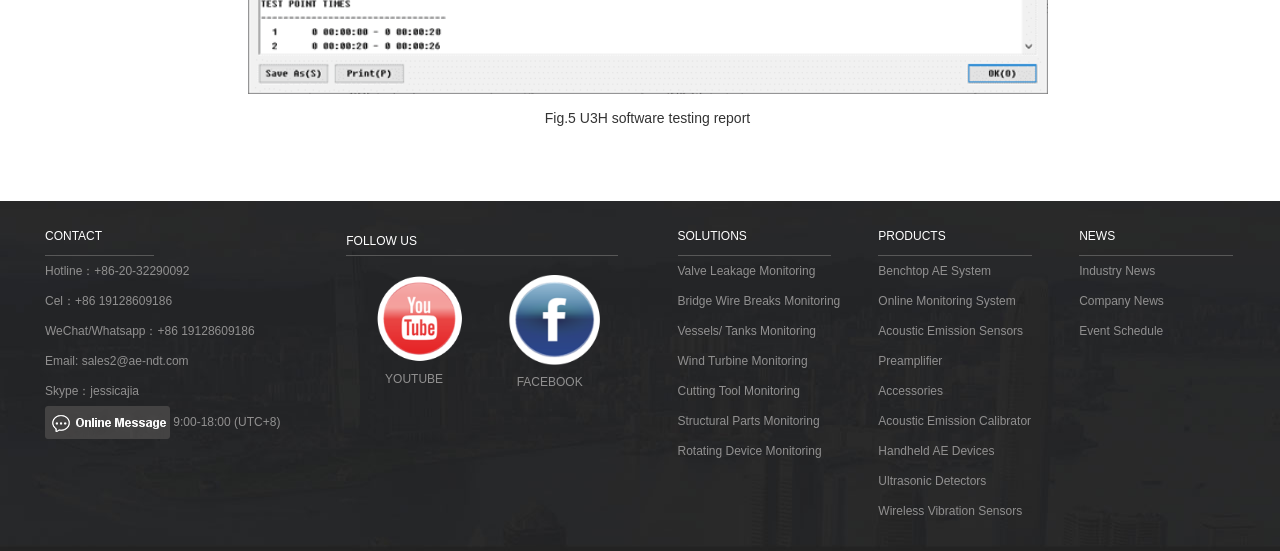Please determine the bounding box coordinates of the element to click in order to execute the following instruction: "Contact us through hotline". The coordinates should be four float numbers between 0 and 1, specified as [left, top, right, bottom].

[0.035, 0.479, 0.148, 0.504]